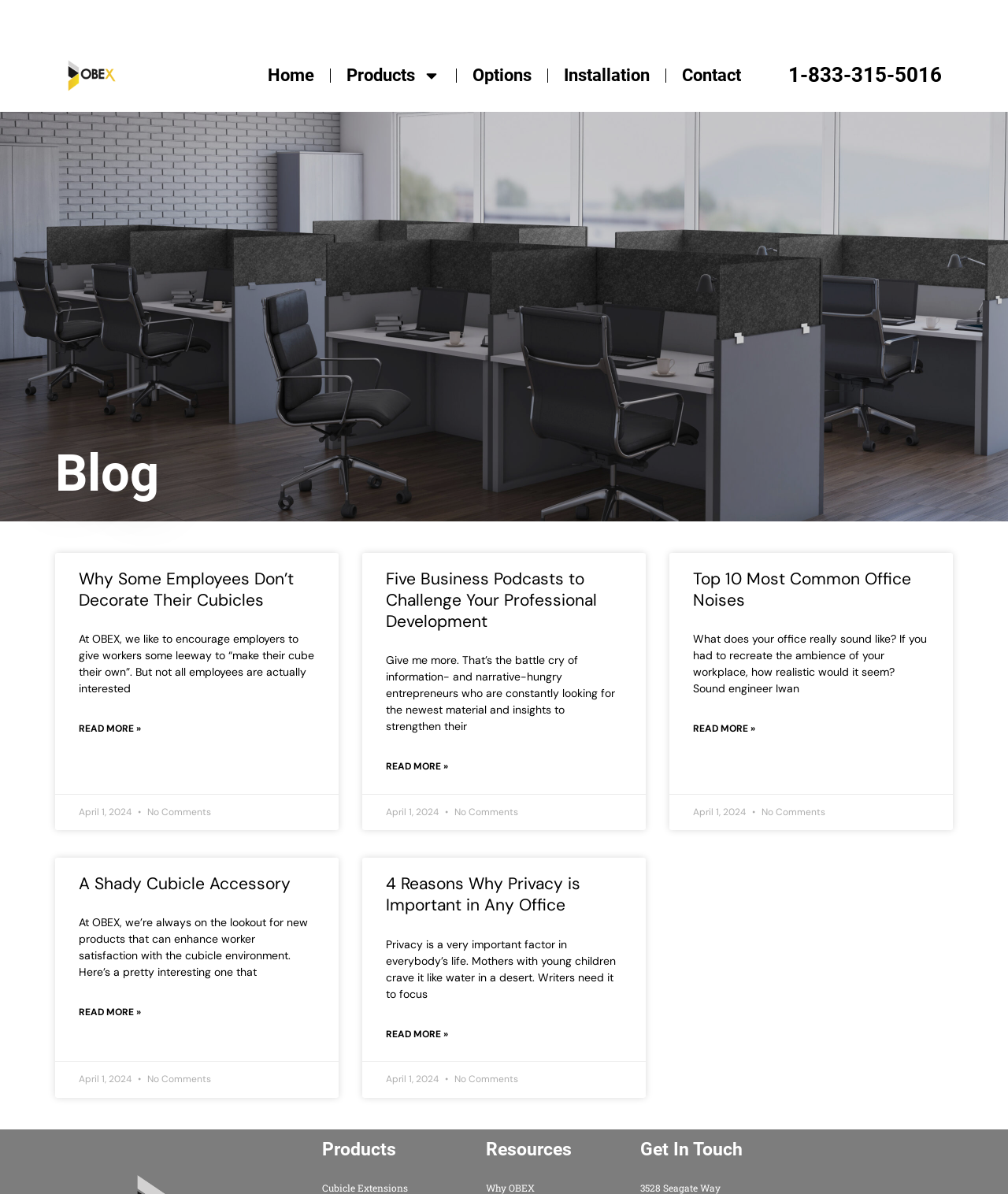Please identify the coordinates of the bounding box for the clickable region that will accomplish this instruction: "Read more about 'Why Some Employees Don’t Decorate Their Cubicles'".

[0.078, 0.602, 0.14, 0.62]